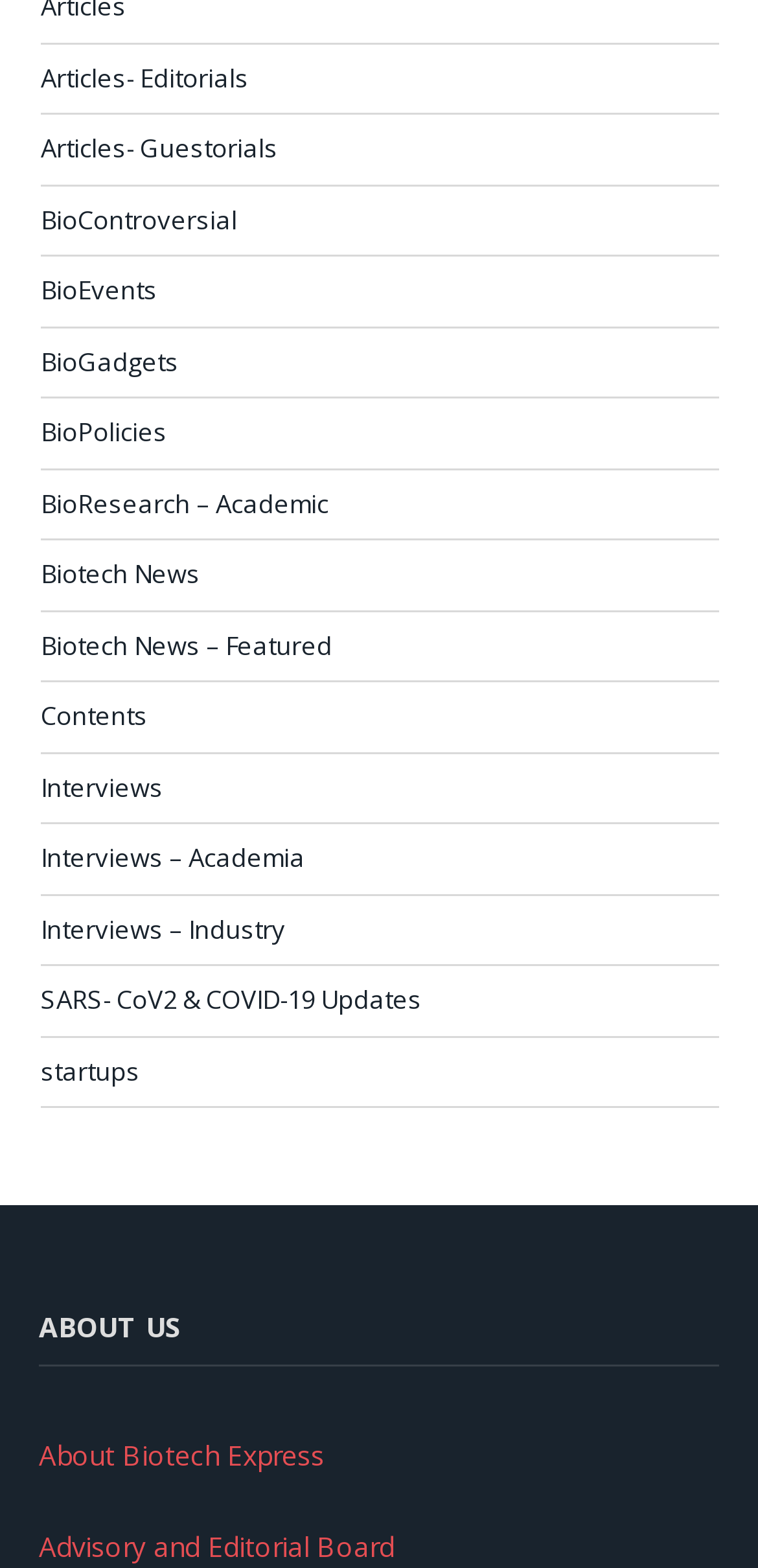What are the main categories of articles on this website? Observe the screenshot and provide a one-word or short phrase answer.

Editorials, Guestorials, etc.